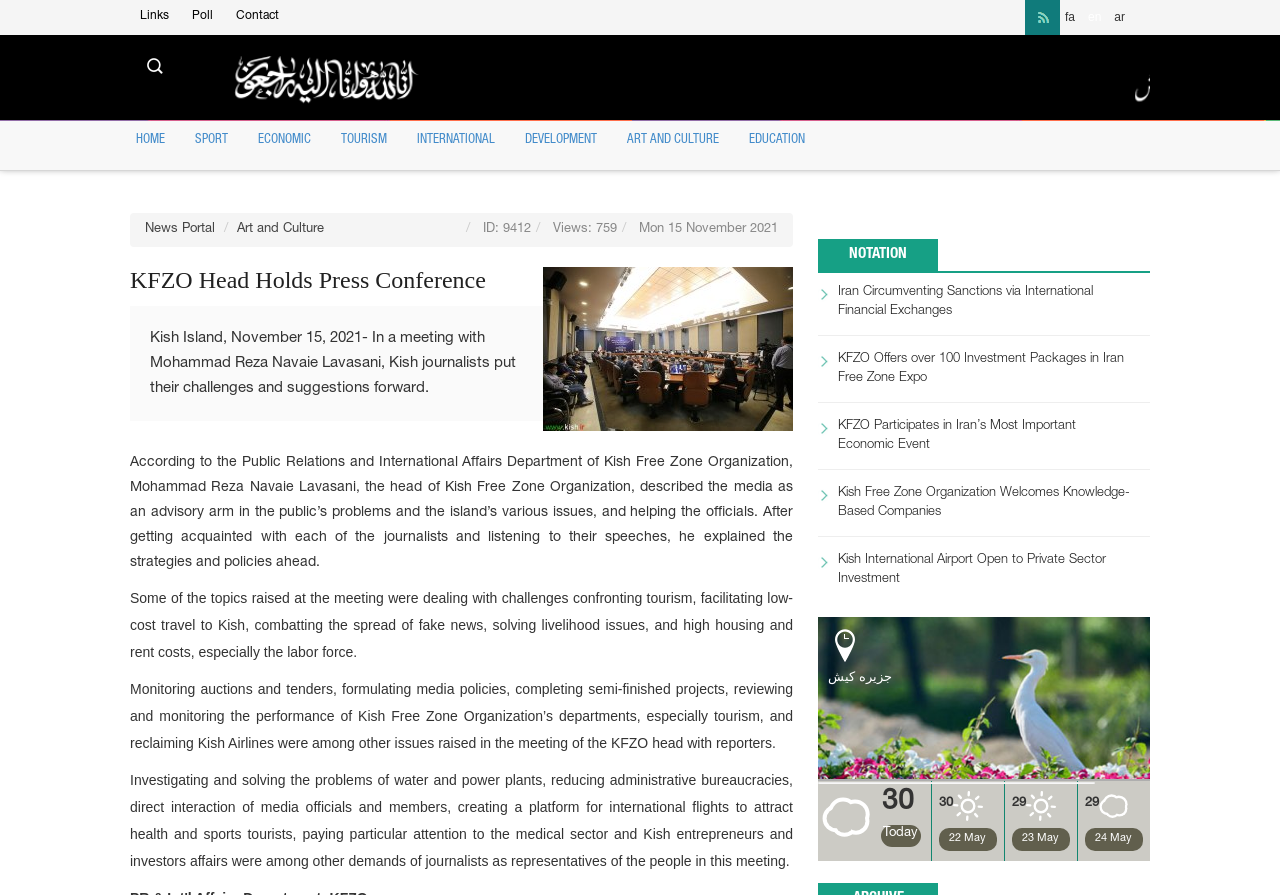Identify the bounding box coordinates of the clickable region required to complete the instruction: "Go to HOME page". The coordinates should be given as four float numbers within the range of 0 and 1, i.e., [left, top, right, bottom].

[0.102, 0.15, 0.148, 0.164]